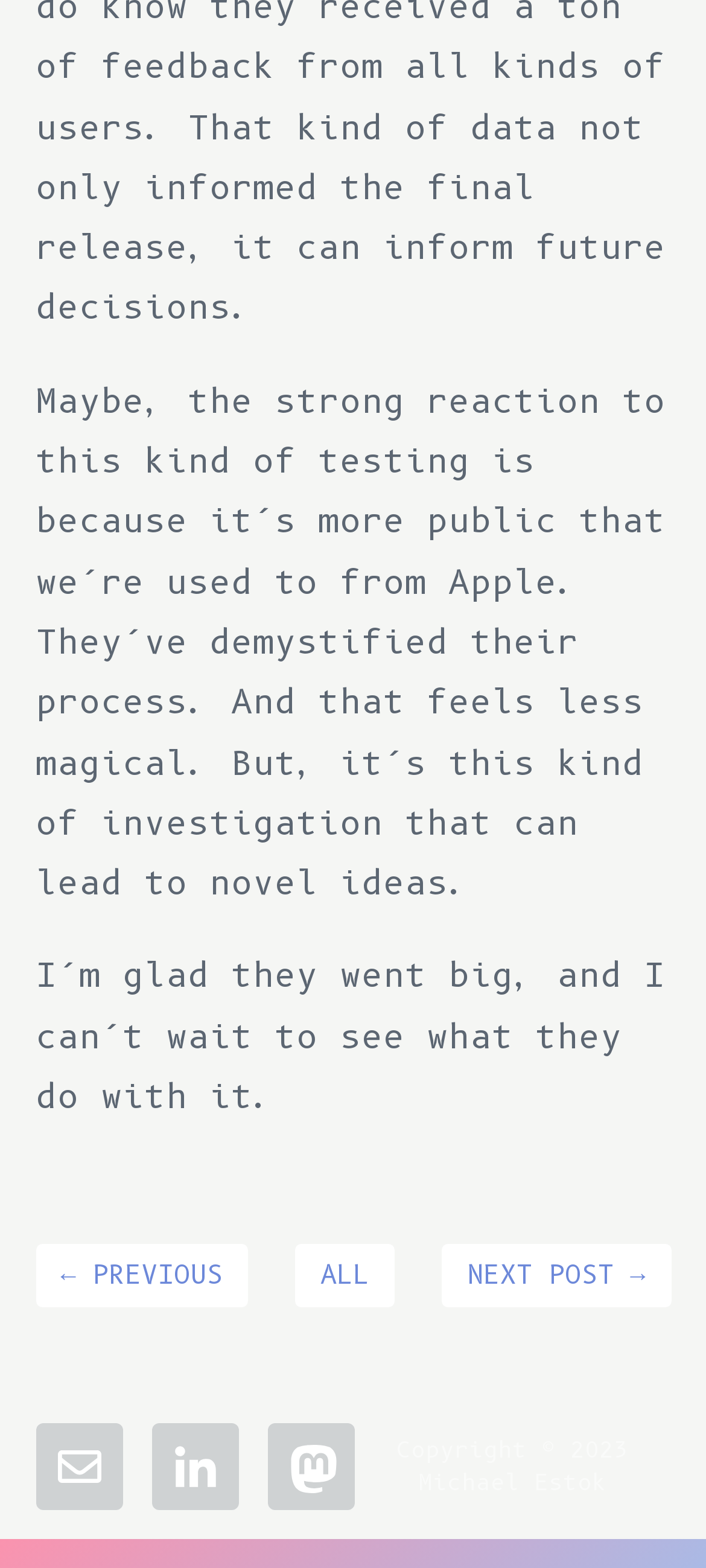What is the author's name?
Using the image as a reference, give an elaborate response to the question.

I found the author's name by looking at the bottom of the webpage, where it says 'Copyright © 2023 Michael Estok'.